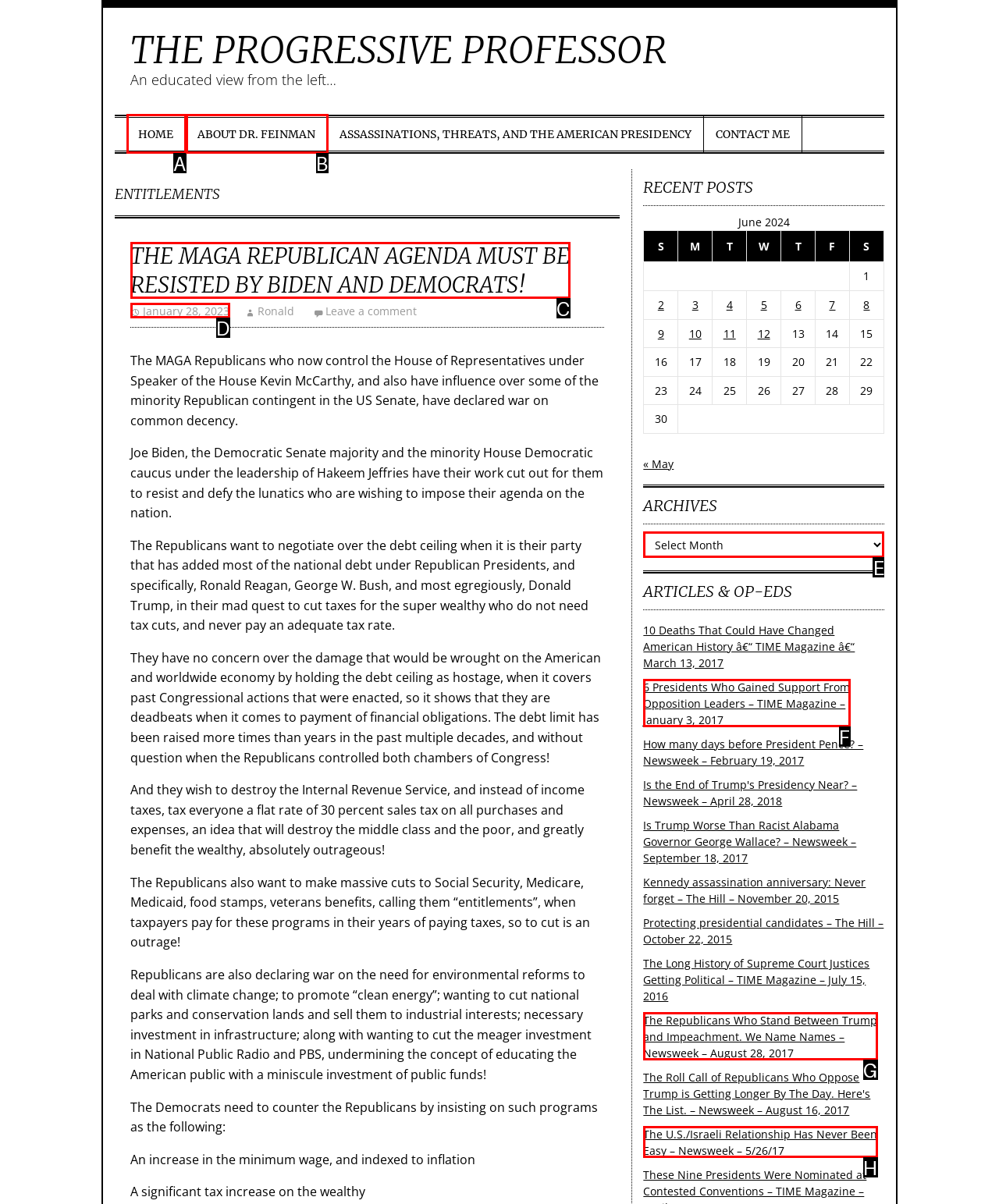Please determine which option aligns with the description: Benjamin Njiri. Respond with the option’s letter directly from the available choices.

None